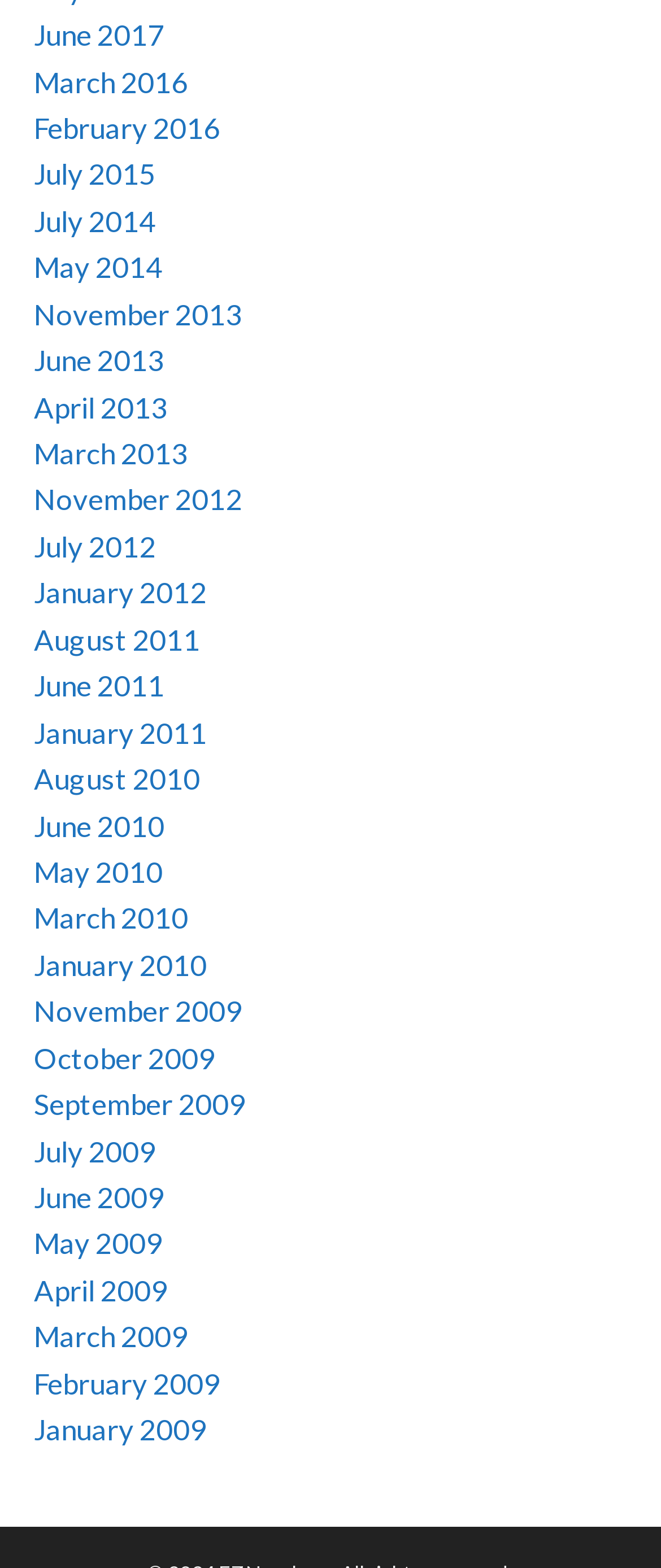Locate the UI element described by March 2013 in the provided webpage screenshot. Return the bounding box coordinates in the format (top-left x, top-left y, bottom-right x, bottom-right y), ensuring all values are between 0 and 1.

[0.051, 0.278, 0.285, 0.3]